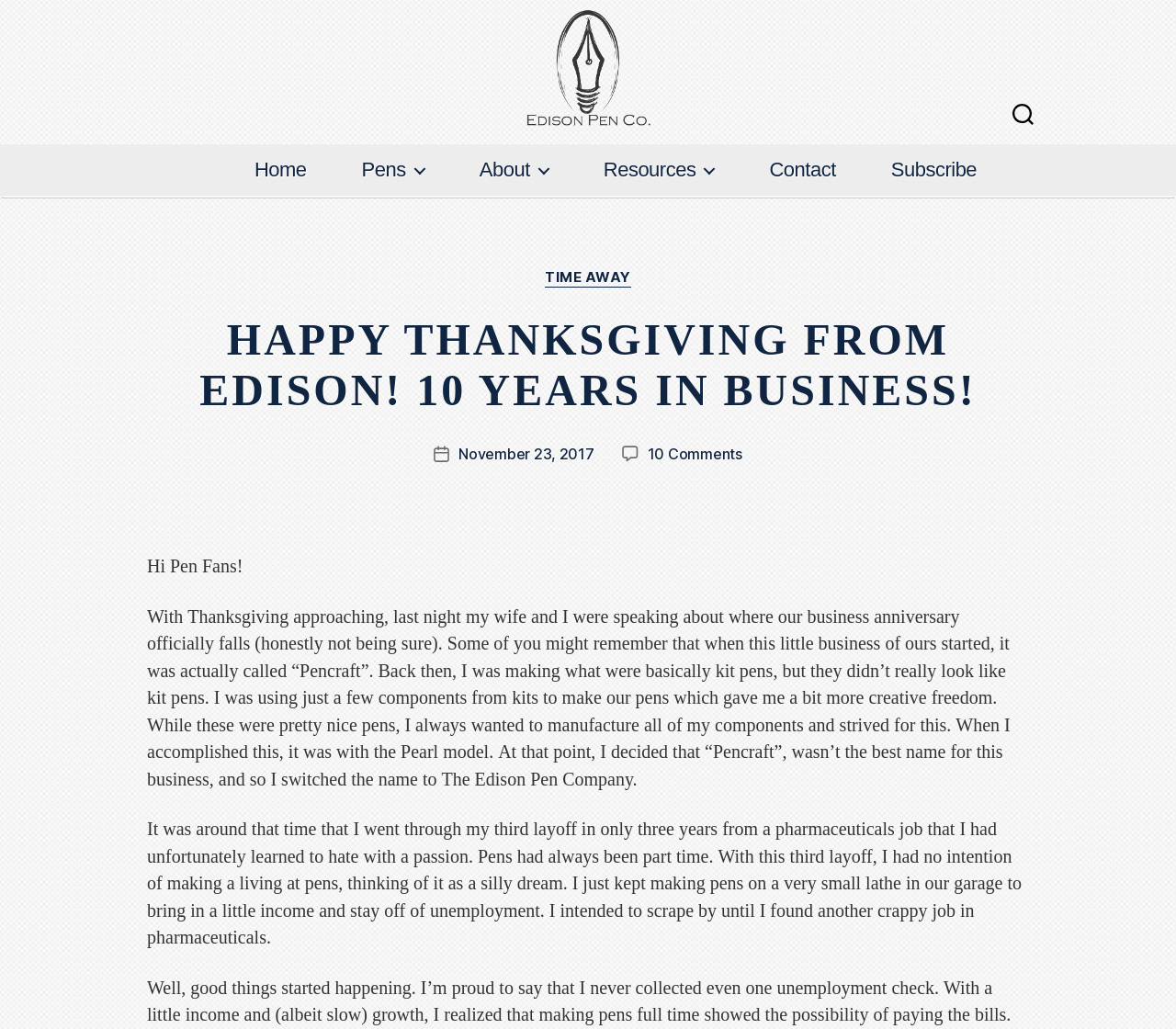Determine the bounding box coordinates for the UI element described. Format the coordinates as (top-left x, top-left y, bottom-right x, bottom-right y) and ensure all values are between 0 and 1. Element description: Home

[0.216, 0.219, 0.261, 0.242]